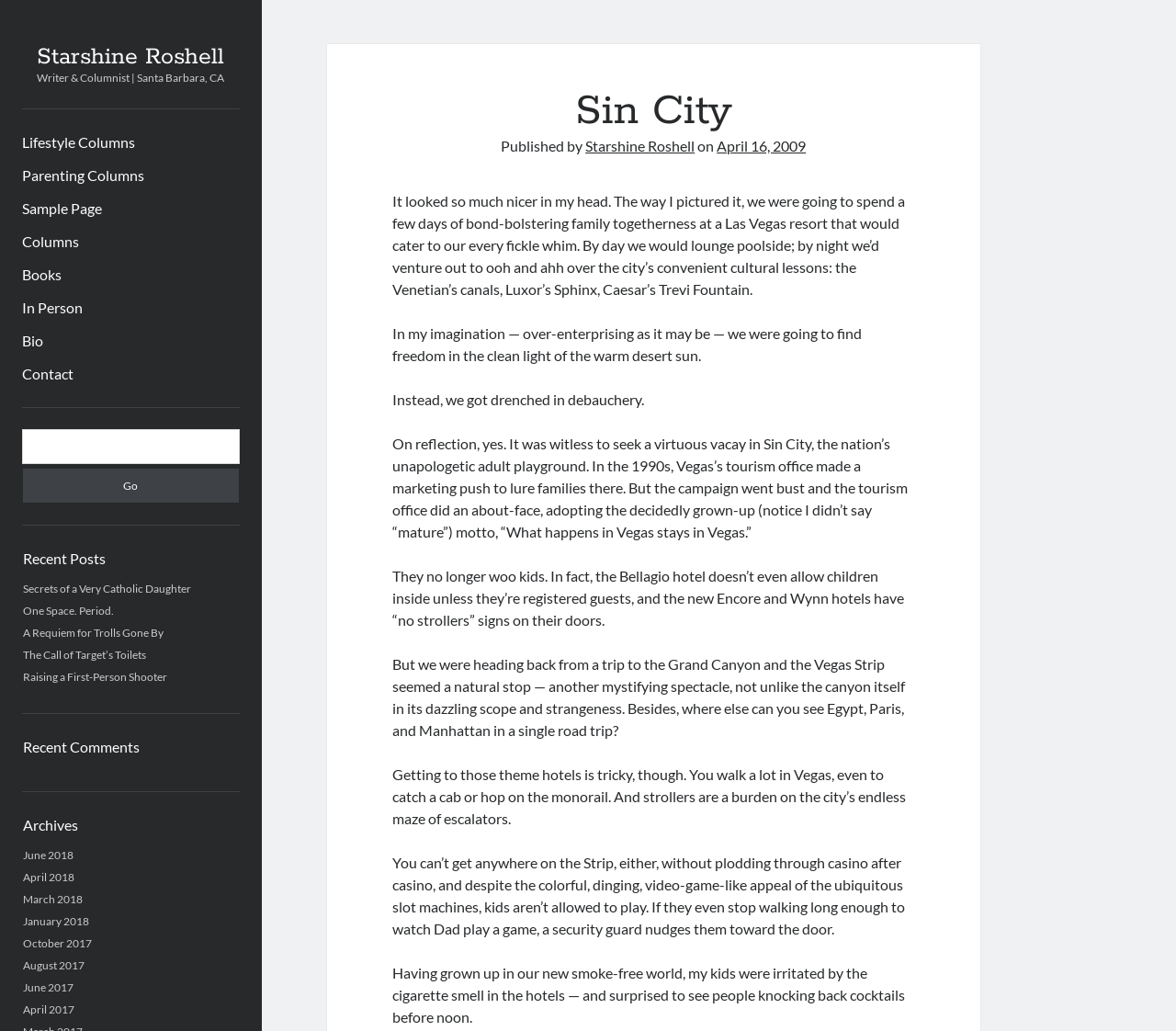Please provide the bounding box coordinates for the UI element as described: "The Call of Target’s Toilets". The coordinates must be four floats between 0 and 1, represented as [left, top, right, bottom].

[0.019, 0.629, 0.124, 0.642]